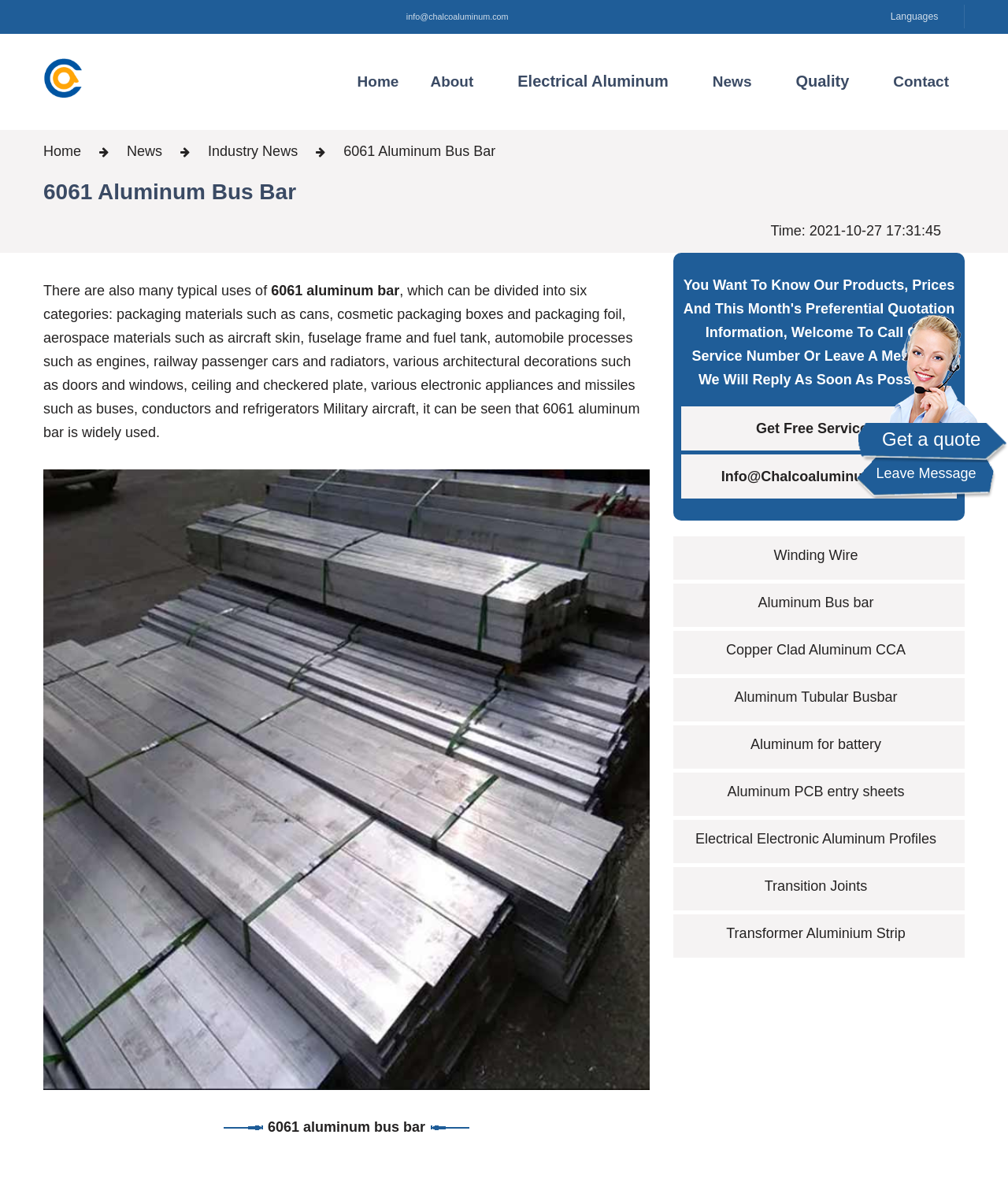Please locate and generate the primary heading on this webpage.

6061 Aluminum Bus Bar